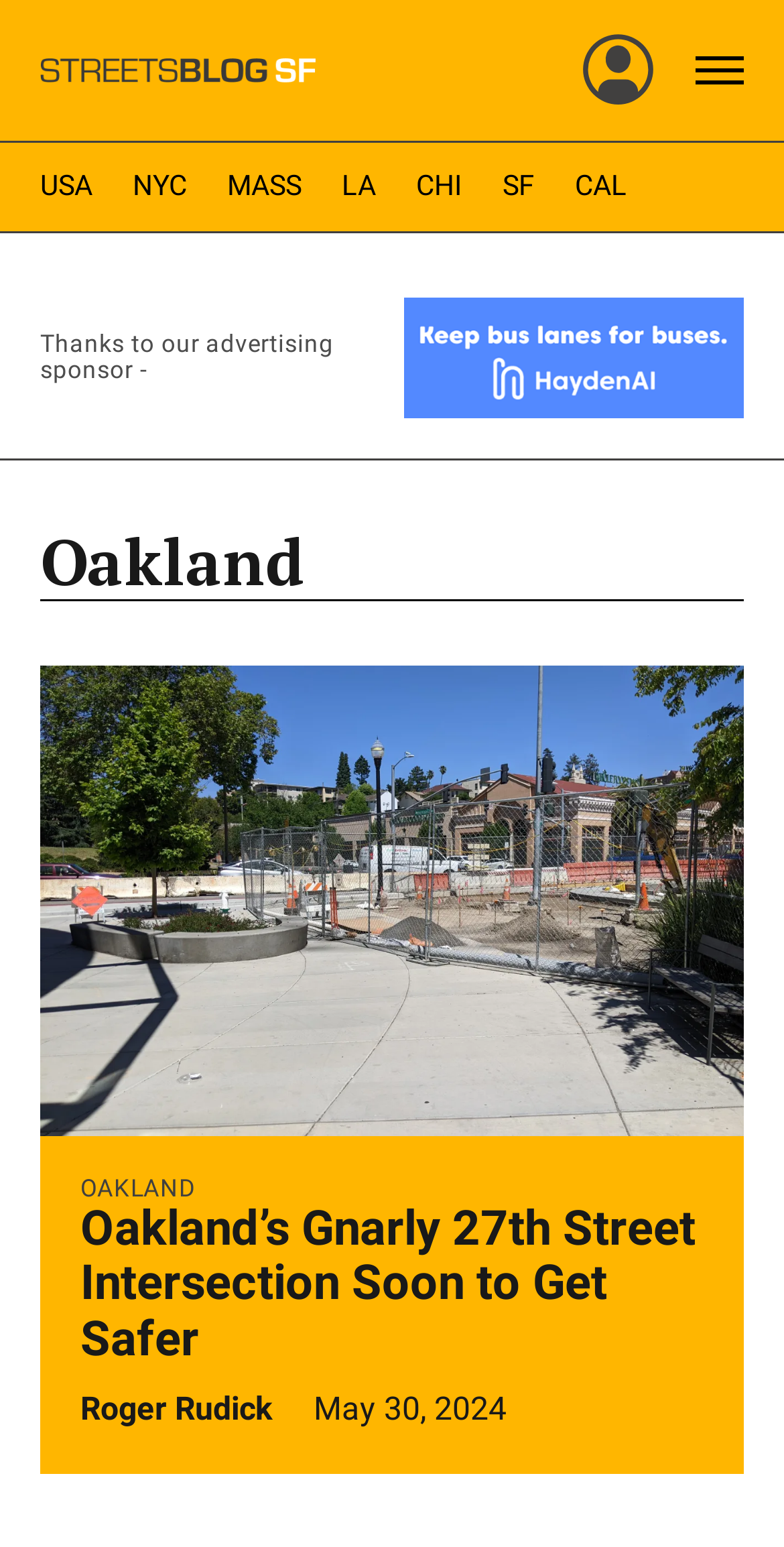Determine the bounding box coordinates for the UI element described. Format the coordinates as (top-left x, top-left y, bottom-right x, bottom-right y) and ensure all values are between 0 and 1. Element description: alt="Streetsblog San Francisco home"

[0.051, 0.006, 0.401, 0.084]